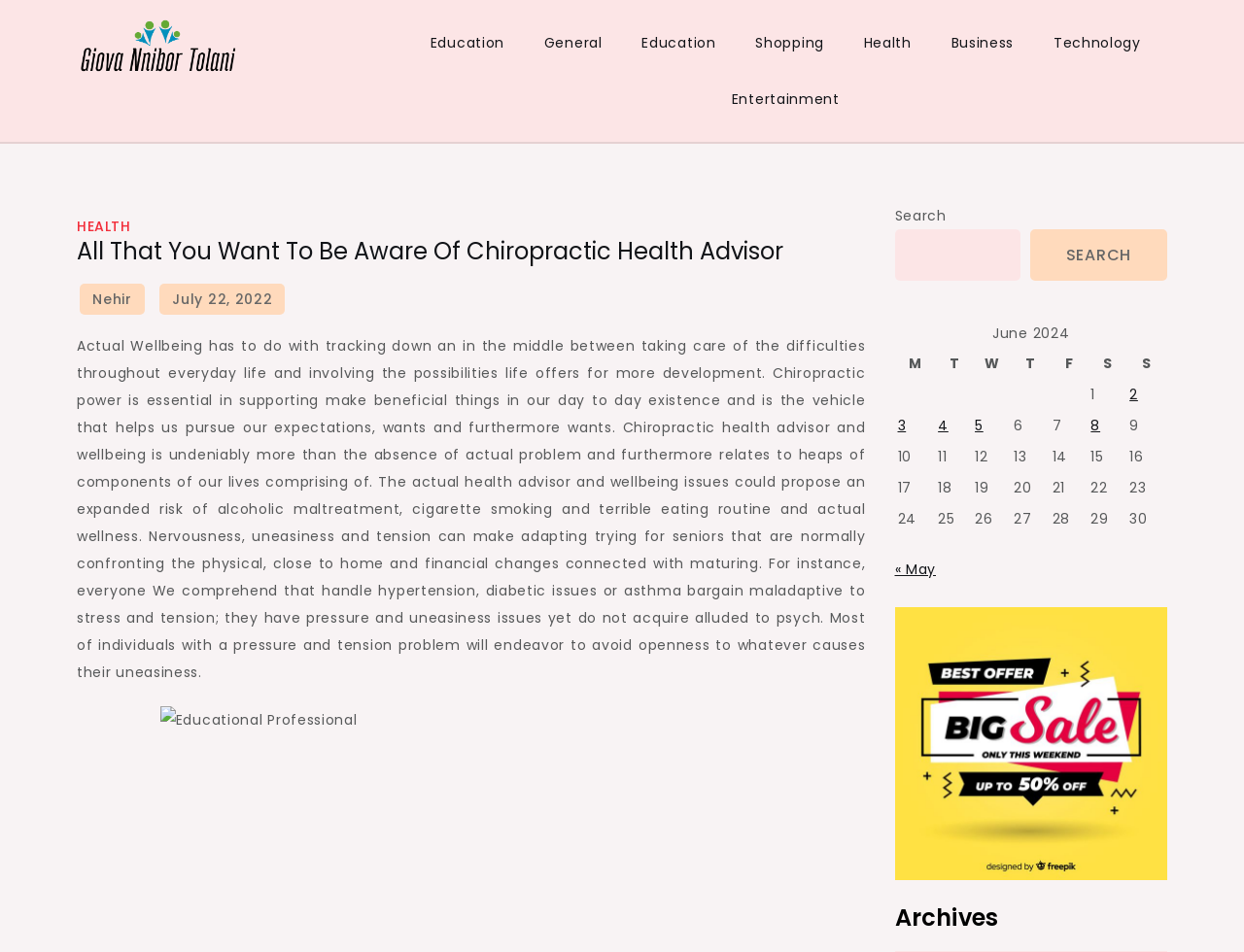Please specify the bounding box coordinates of the clickable region necessary for completing the following instruction: "Click on Education". The coordinates must consist of four float numbers between 0 and 1, i.e., [left, top, right, bottom].

[0.332, 0.015, 0.42, 0.074]